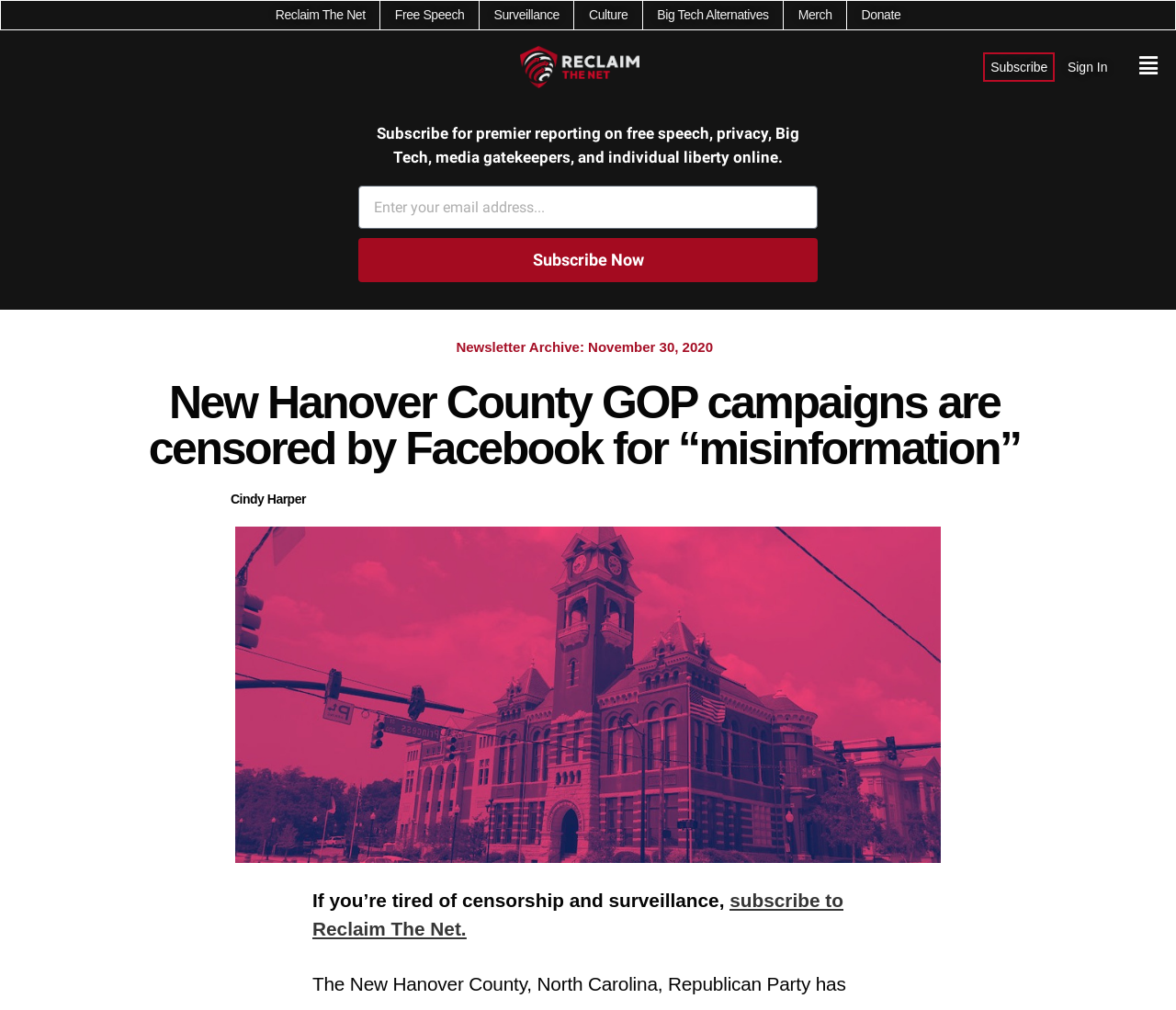Provide the bounding box coordinates of the area you need to click to execute the following instruction: "Browse the 'LIFESTYLE' category".

None